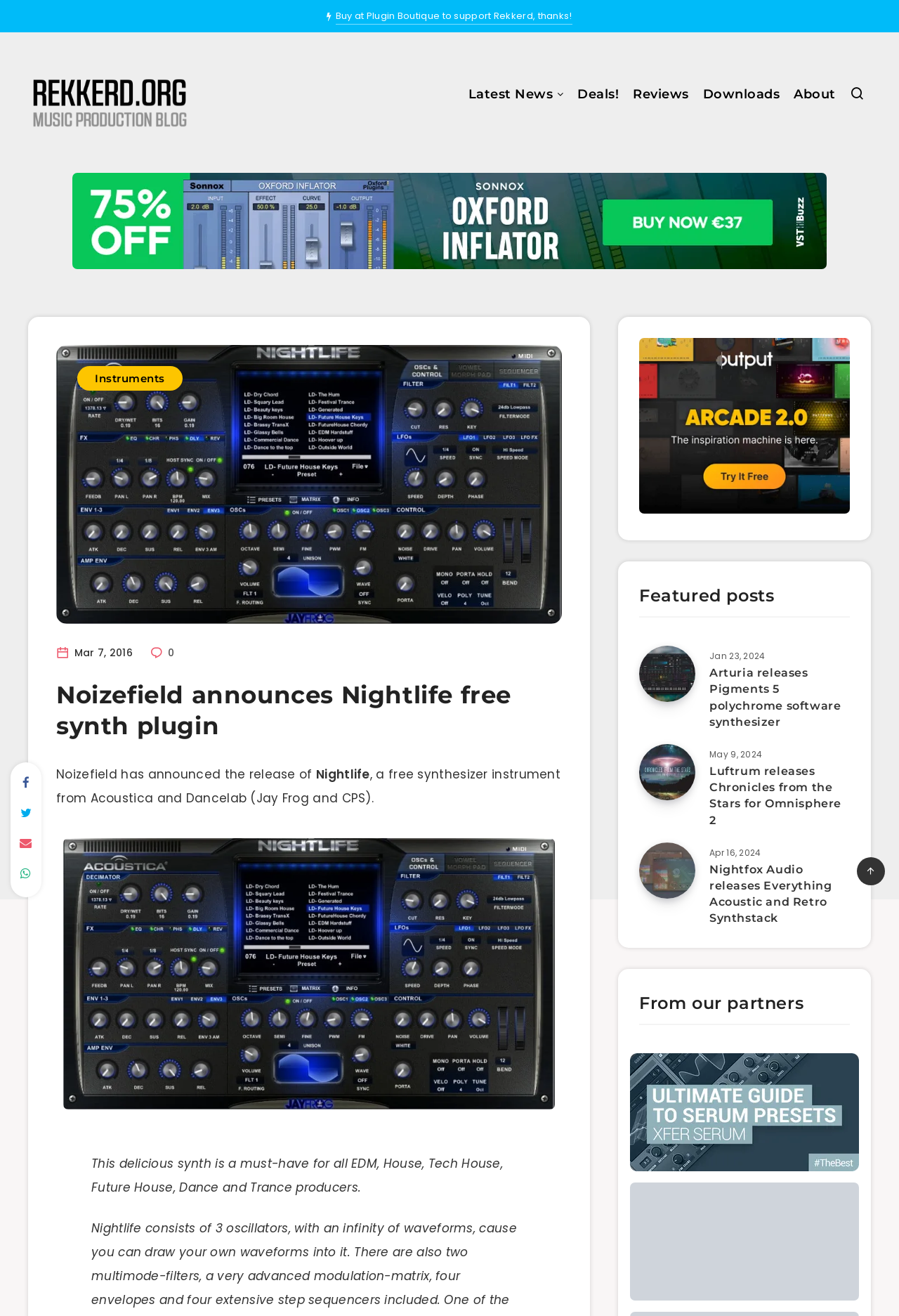Locate the bounding box coordinates of the item that should be clicked to fulfill the instruction: "Click on the 'Buy at Plugin Boutique to support Rekkerd, thanks!' link".

[0.373, 0.007, 0.636, 0.018]